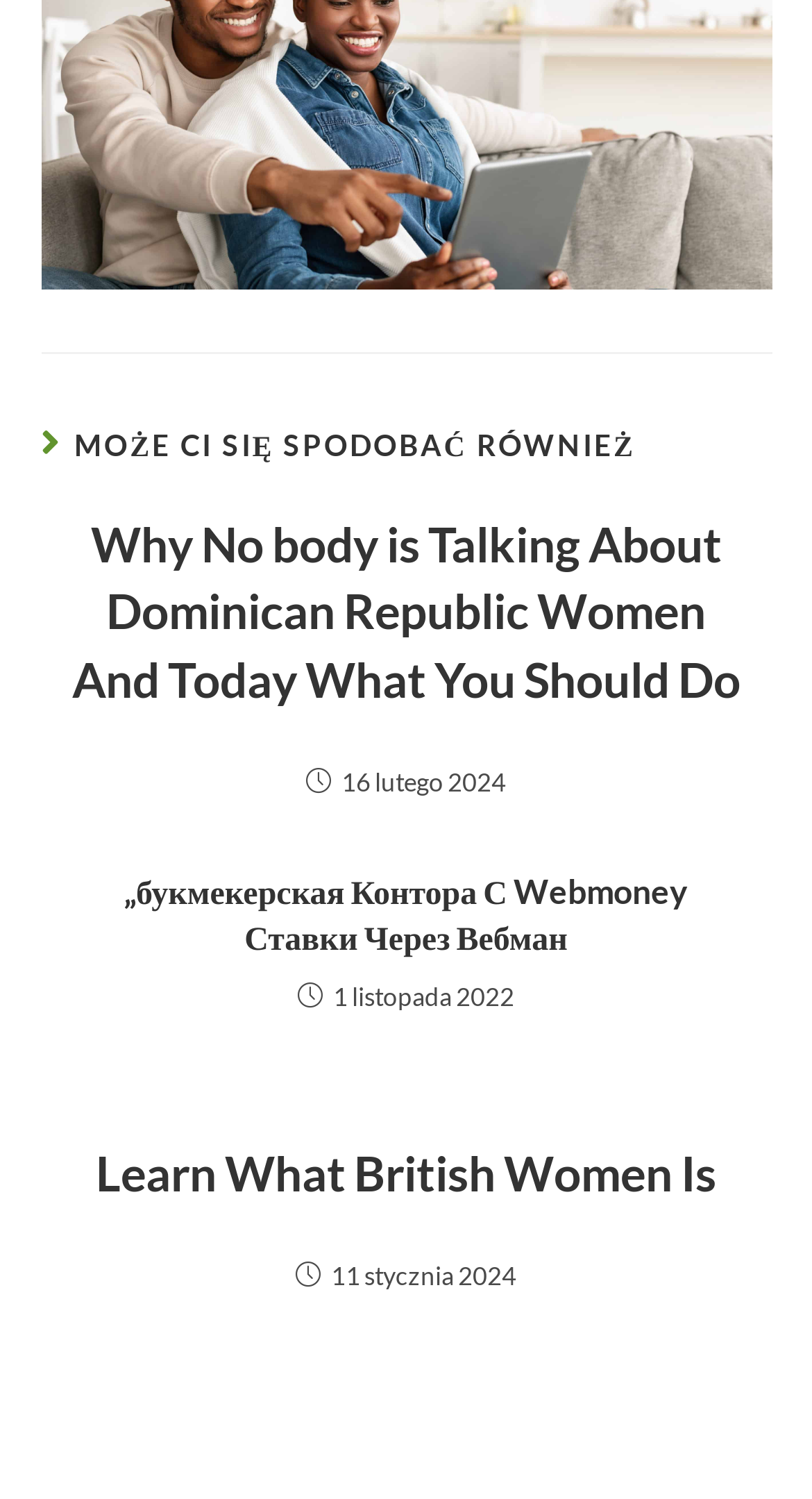How many links are in the first article?
Based on the screenshot, respond with a single word or phrase.

1